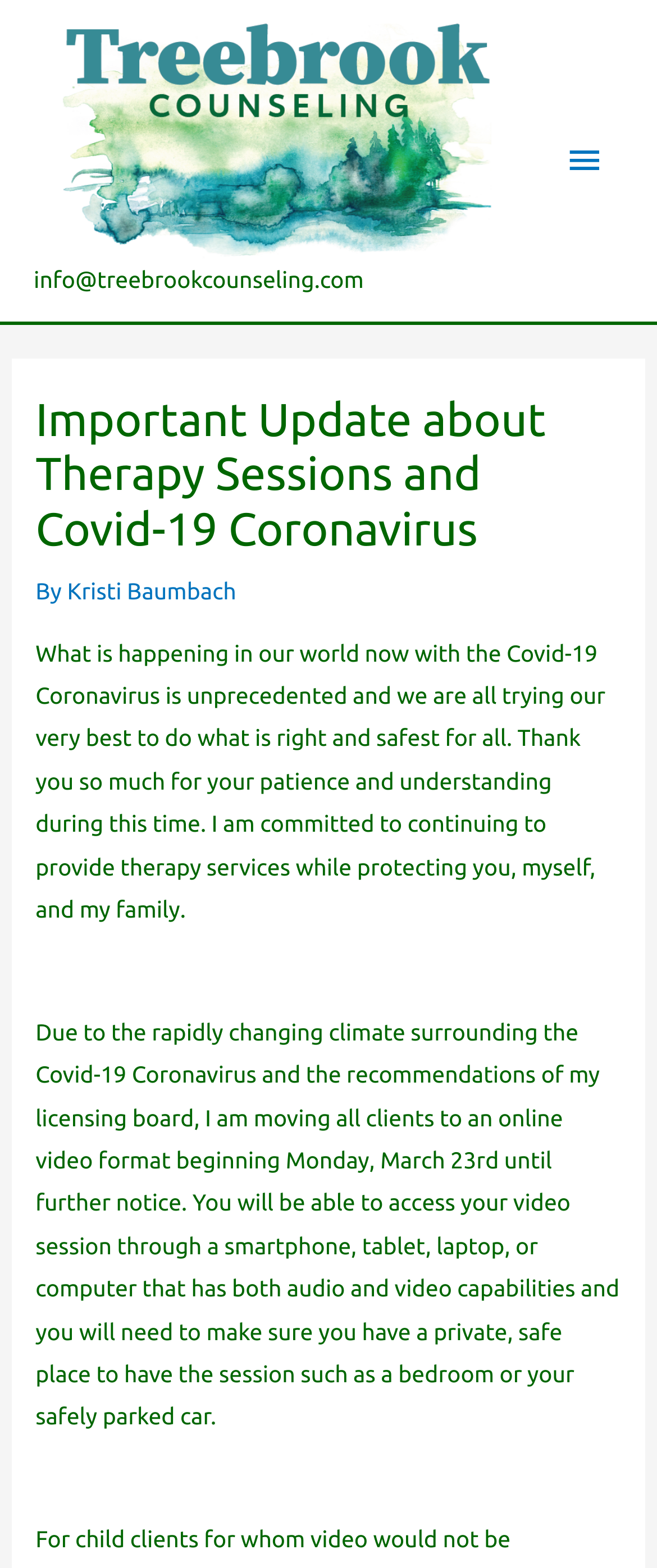Determine the main heading text of the webpage.

Important Update about Therapy Sessions and Covid-19 Coronavirus